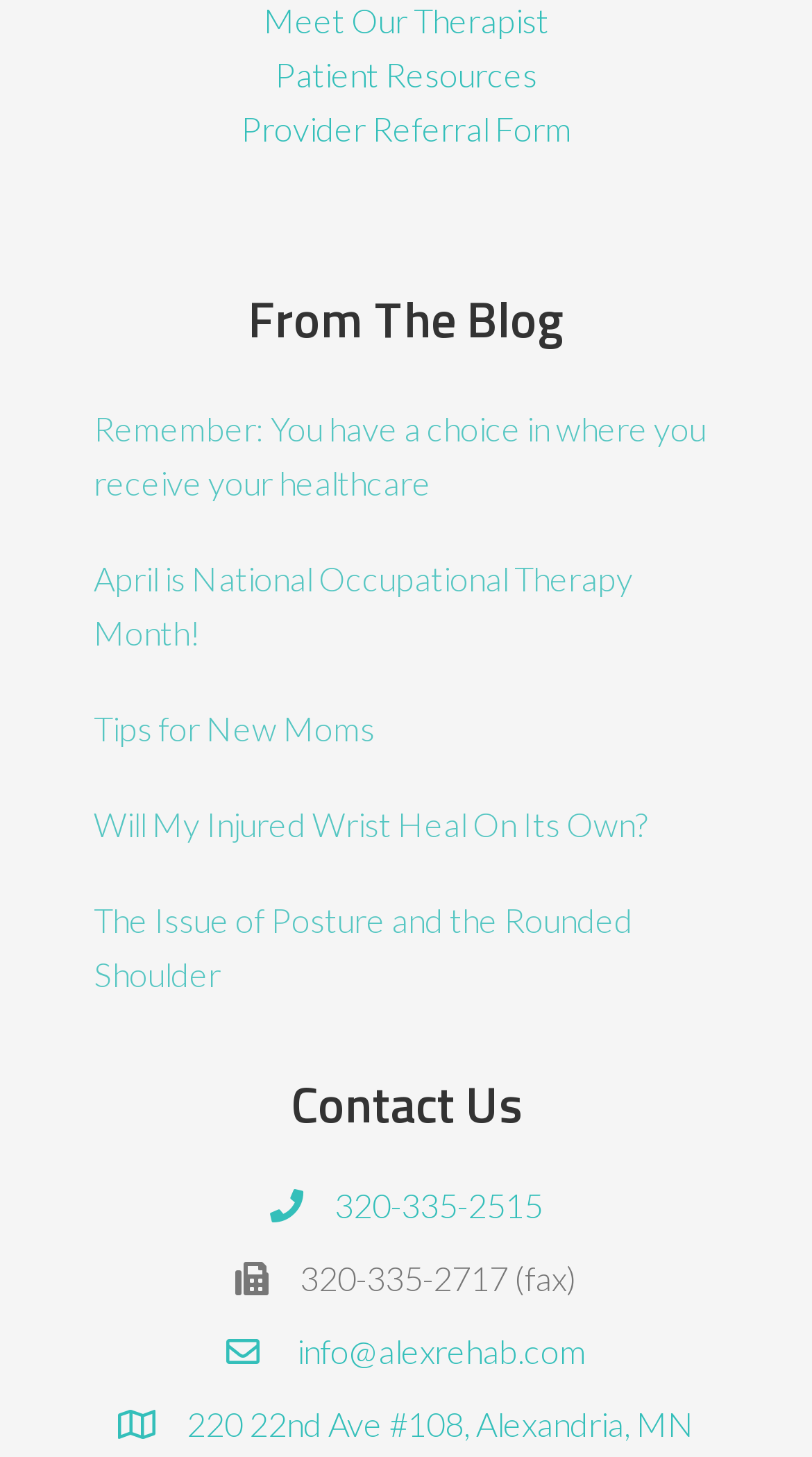Please identify the bounding box coordinates of the clickable area that will fulfill the following instruction: "View Provider Referral Form". The coordinates should be in the format of four float numbers between 0 and 1, i.e., [left, top, right, bottom].

[0.296, 0.074, 0.704, 0.101]